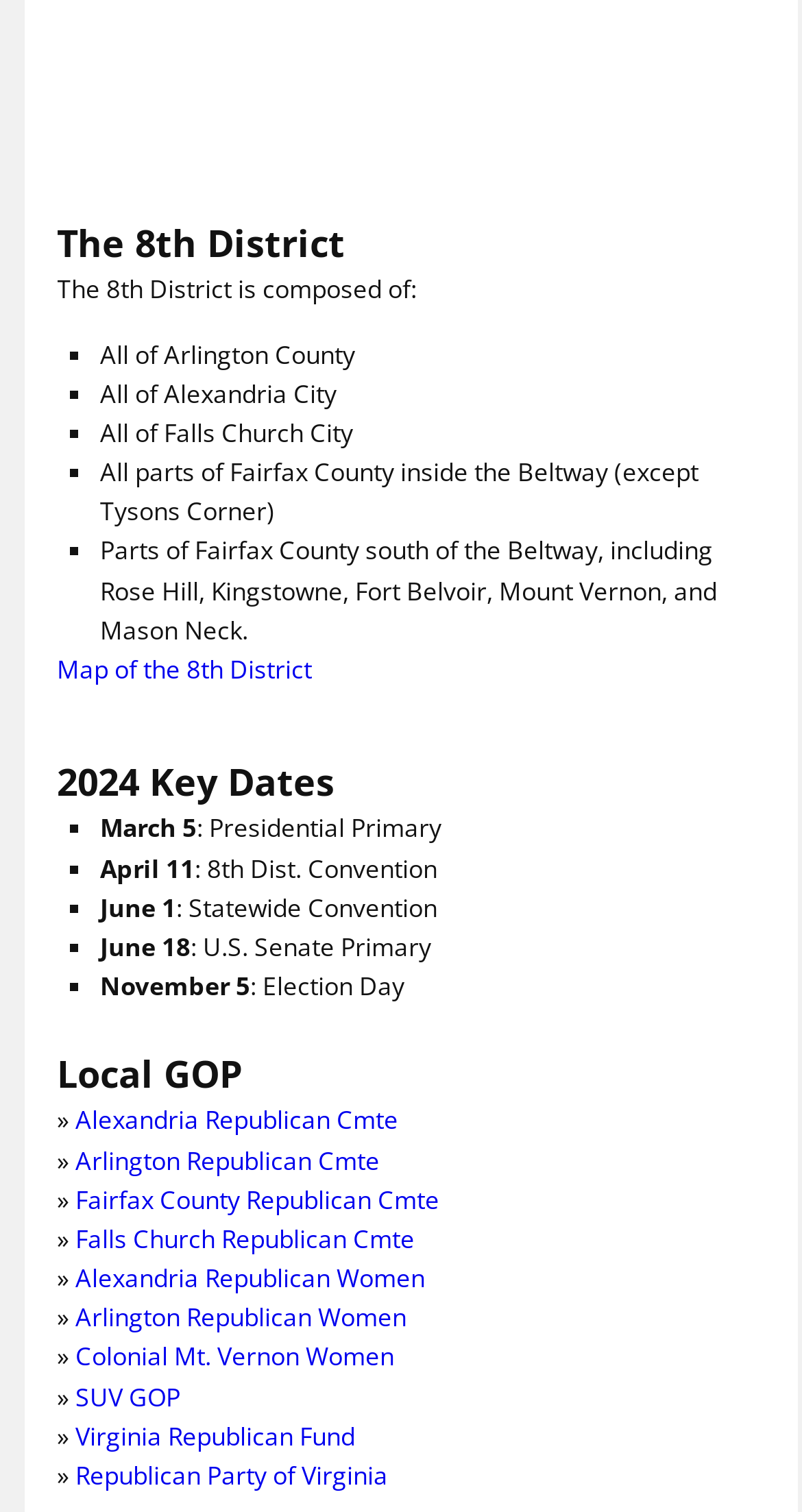Kindly respond to the following question with a single word or a brief phrase: 
What is the date of the Presidential Primary?

March 5